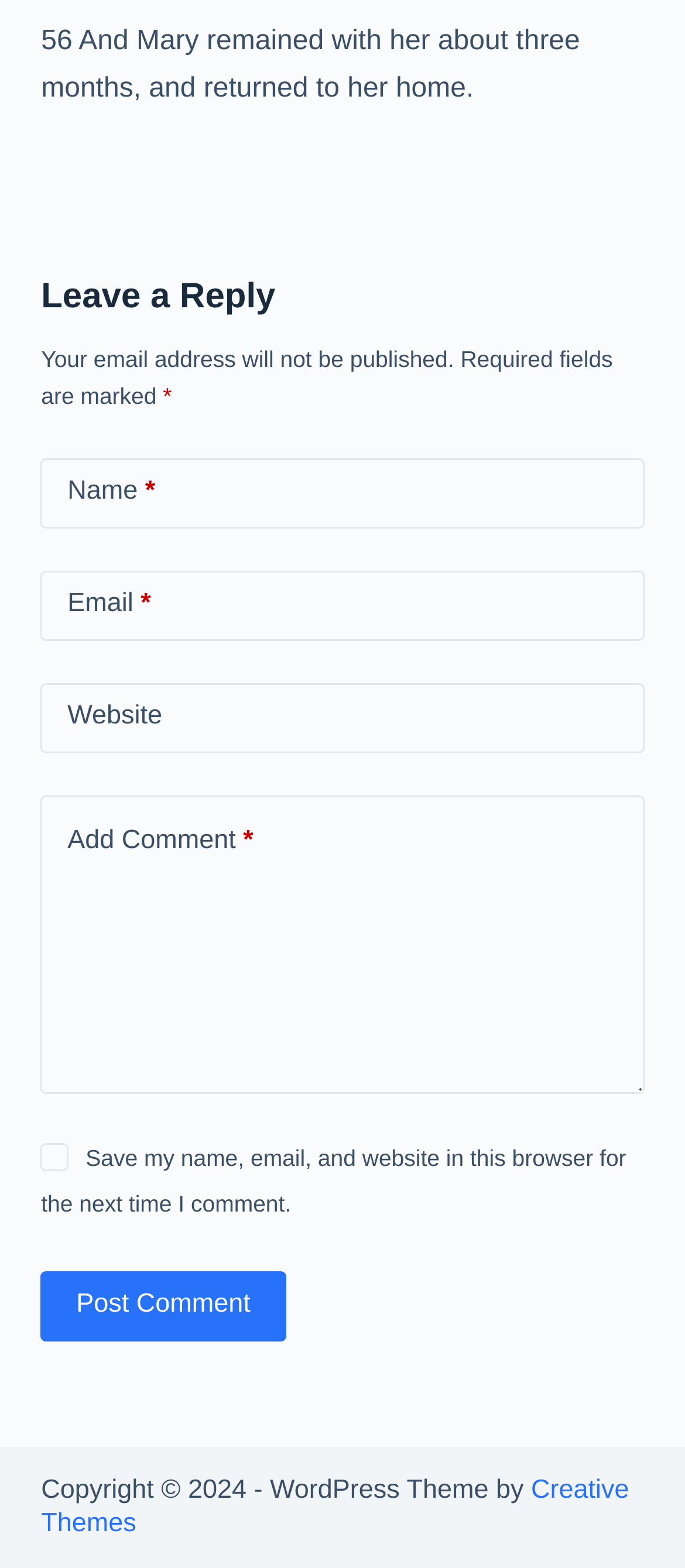What is required to submit a comment?
Answer the question with just one word or phrase using the image.

Name and email